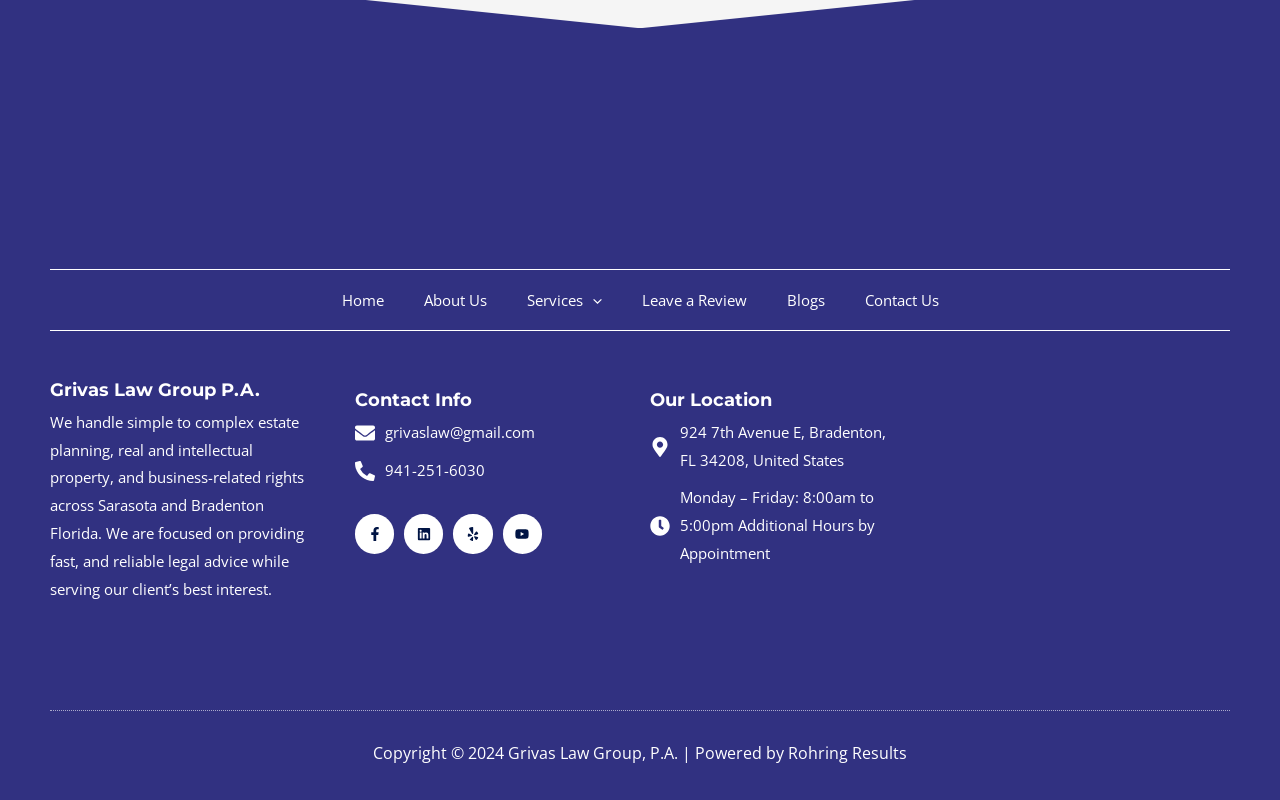What is the email address of the law group?
Analyze the image and deliver a detailed answer to the question.

I found the answer by looking at the link element with the text 'grivaslaw@gmail.com' which is located under the 'Contact Info' heading.